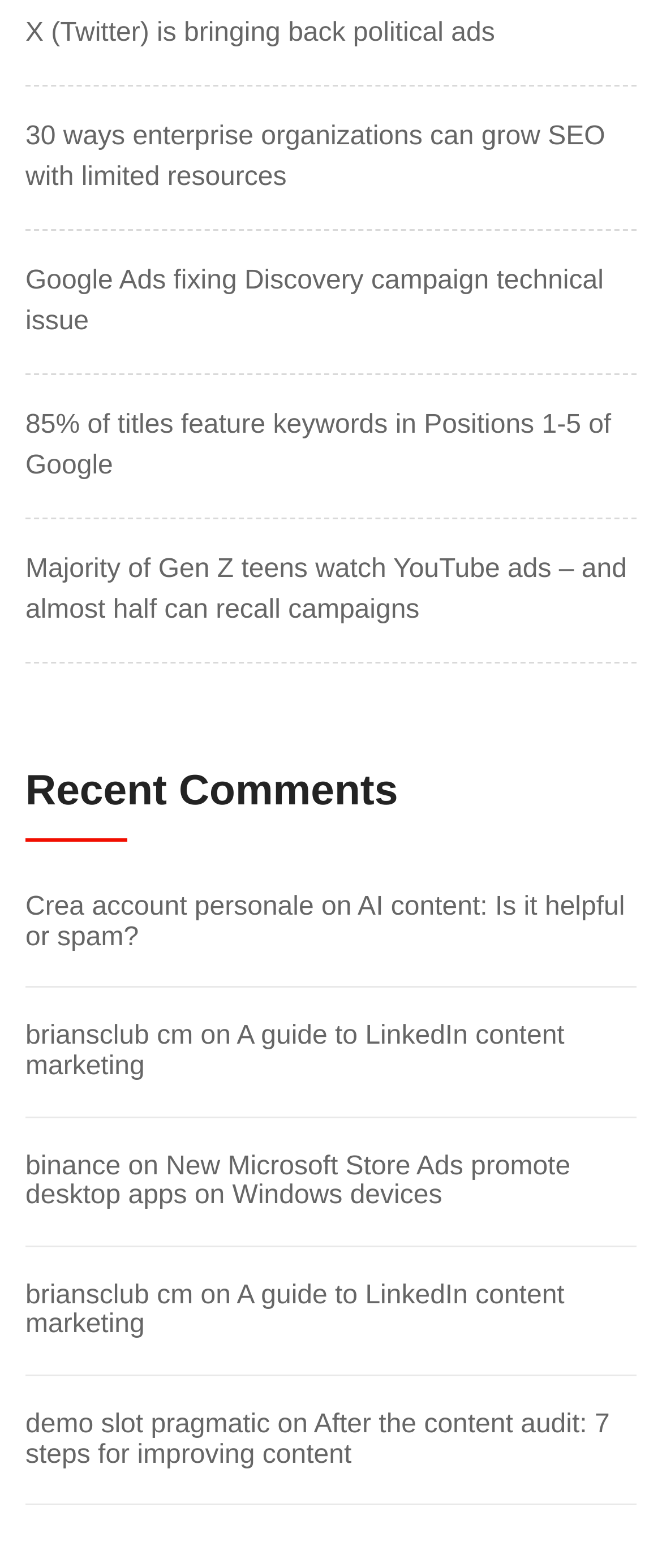How many articles are on this webpage?
Provide a one-word or short-phrase answer based on the image.

6